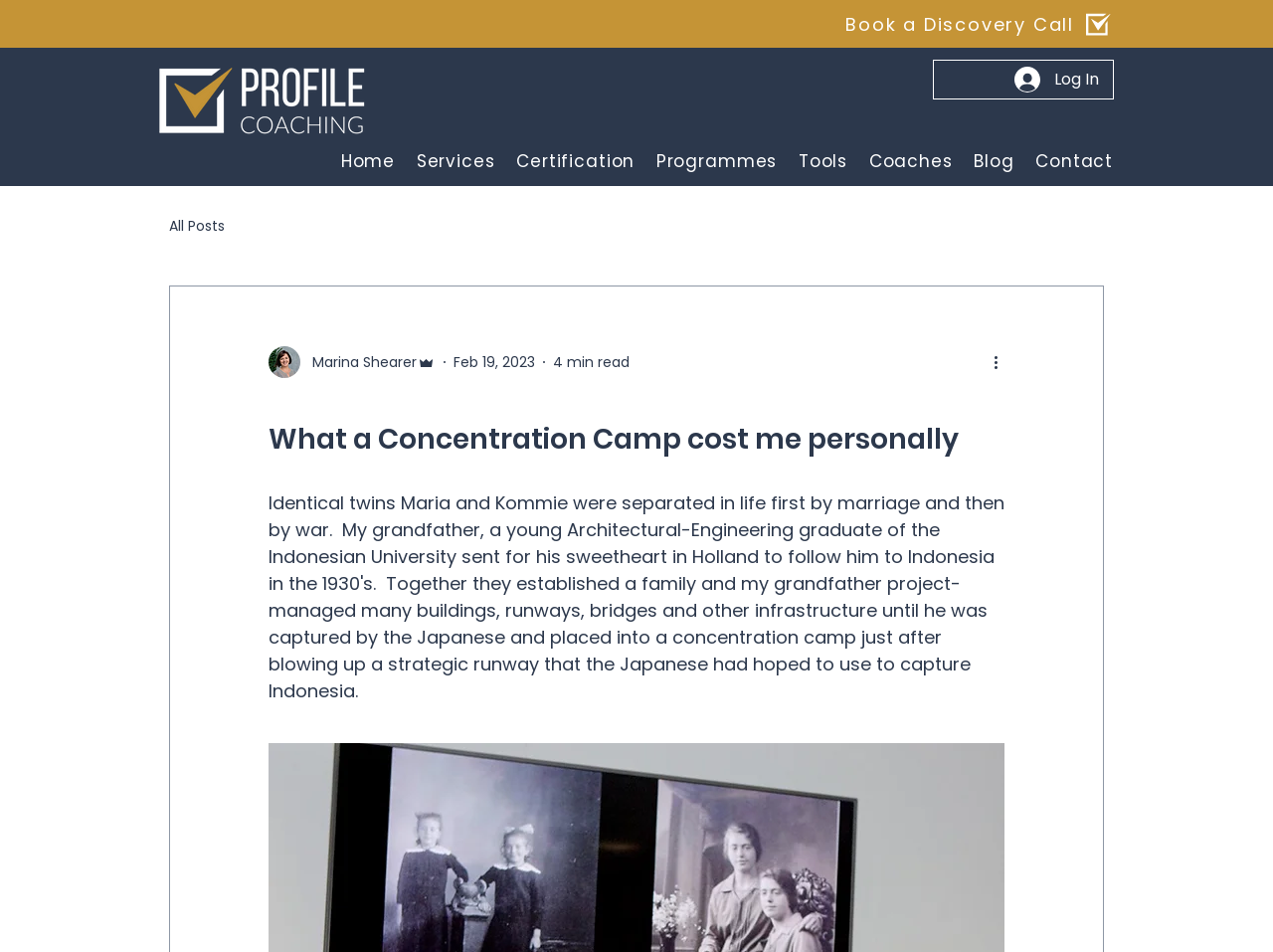How many links are there in the 'Site' navigation menu?
Based on the visual content, answer with a single word or a brief phrase.

8